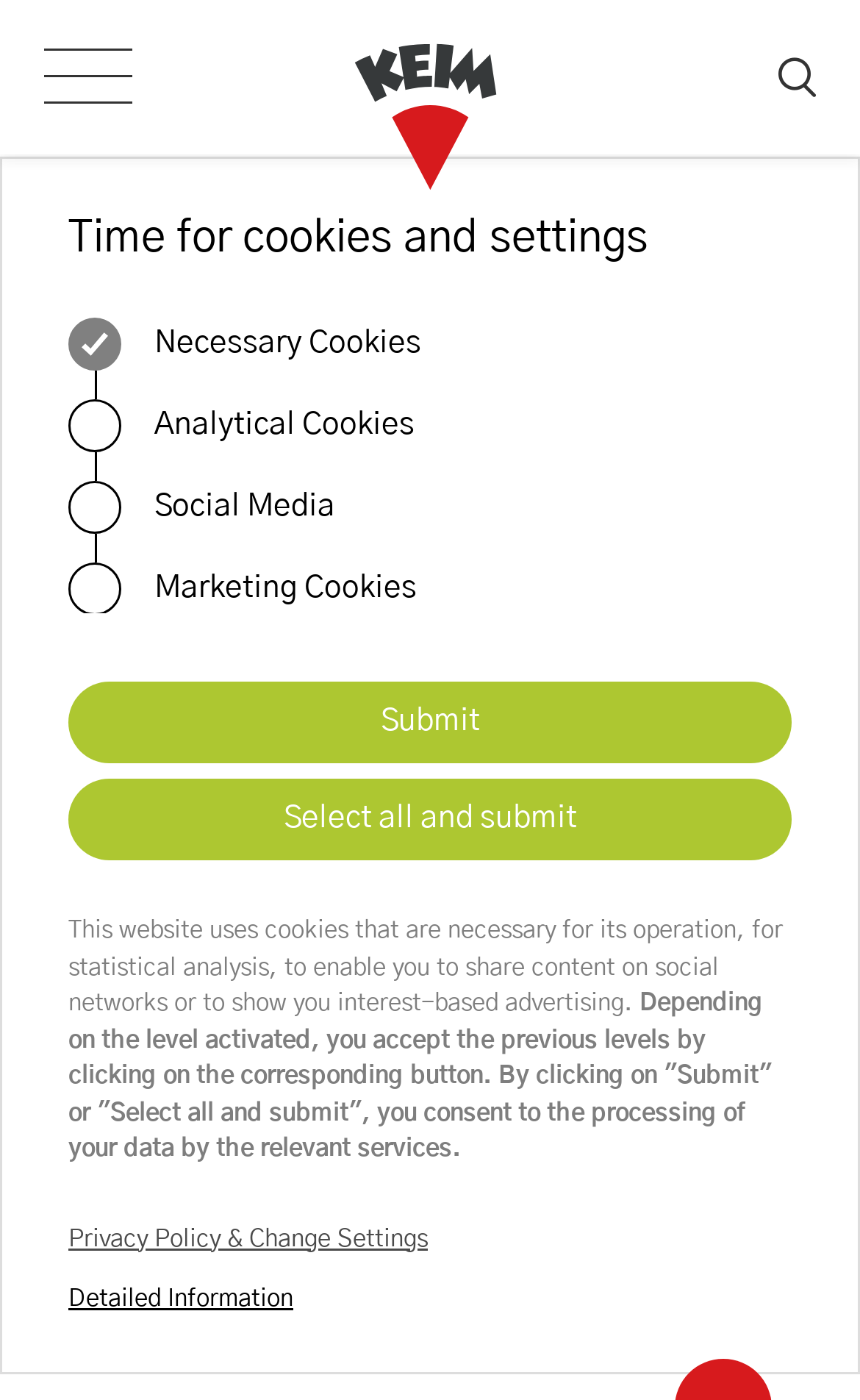Locate the bounding box for the described UI element: "Necessary Cookies". Ensure the coordinates are four float numbers between 0 and 1, formatted as [left, top, right, bottom].

[0.079, 0.227, 0.508, 0.276]